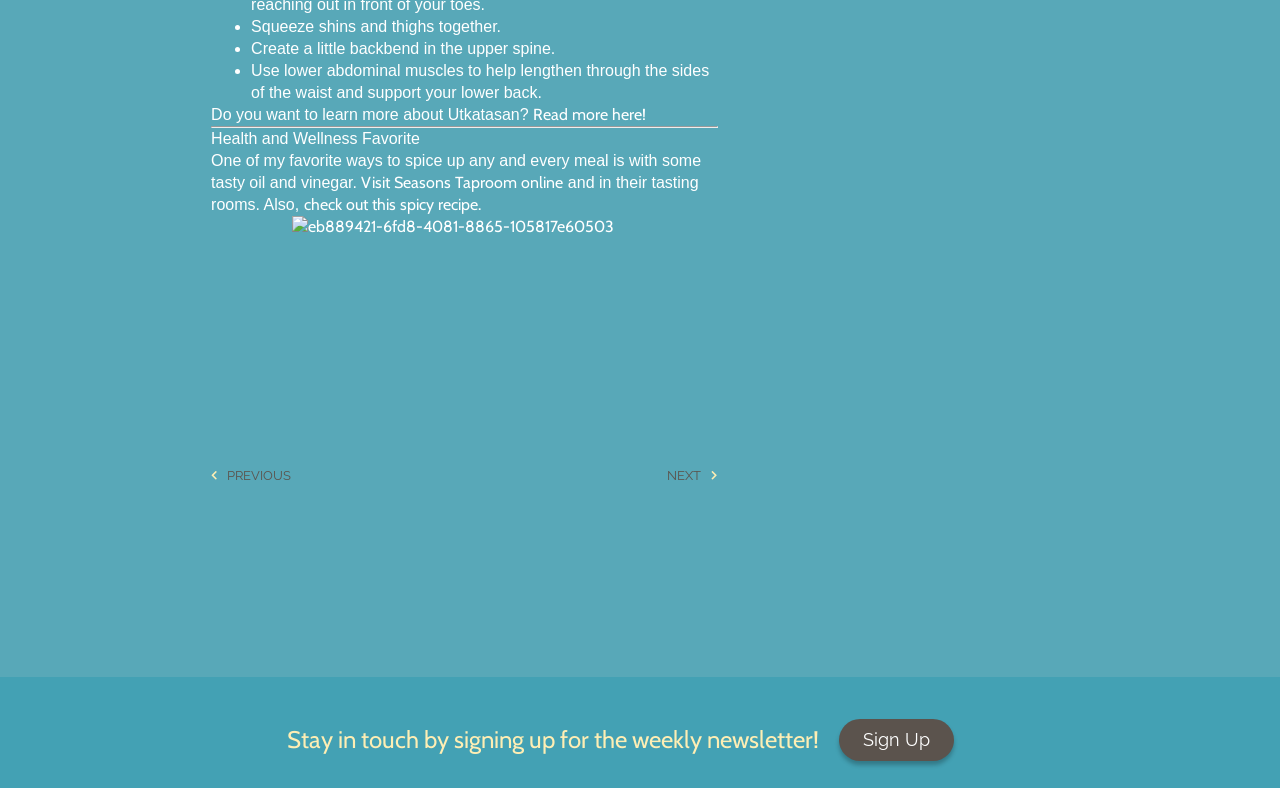Please give a short response to the question using one word or a phrase:
What is the topic of the second text section?

Health and Wellness Favorite